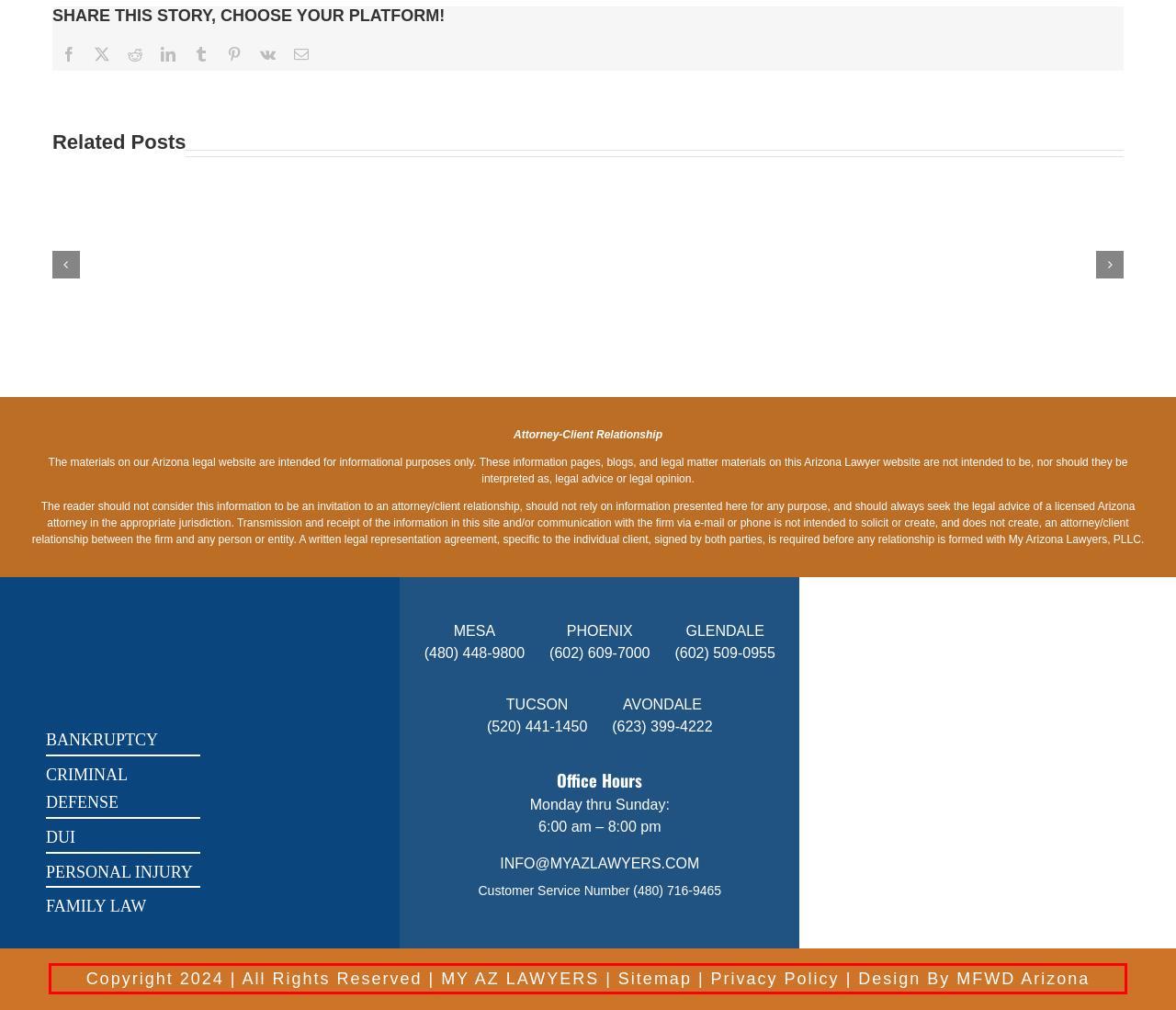You have a screenshot of a webpage, and there is a red bounding box around a UI element. Utilize OCR to extract the text within this red bounding box.

Copyright 2024 | All Rights Reserved | MY AZ LAWYERS | Sitemap | Privacy Policy | Design By MFWD Arizona